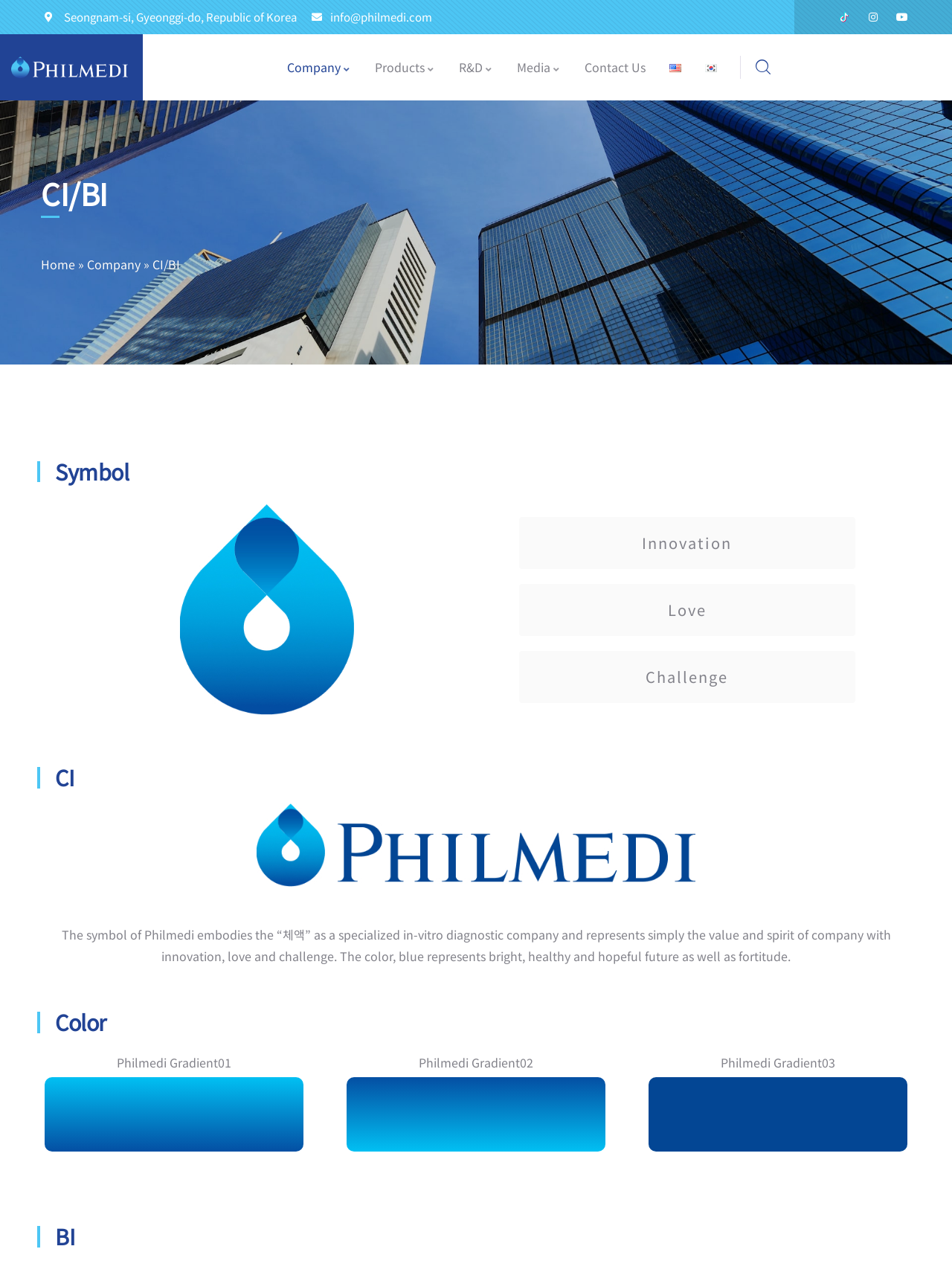What is the company name?
Based on the screenshot, answer the question with a single word or phrase.

Philmedi Co., Ltd